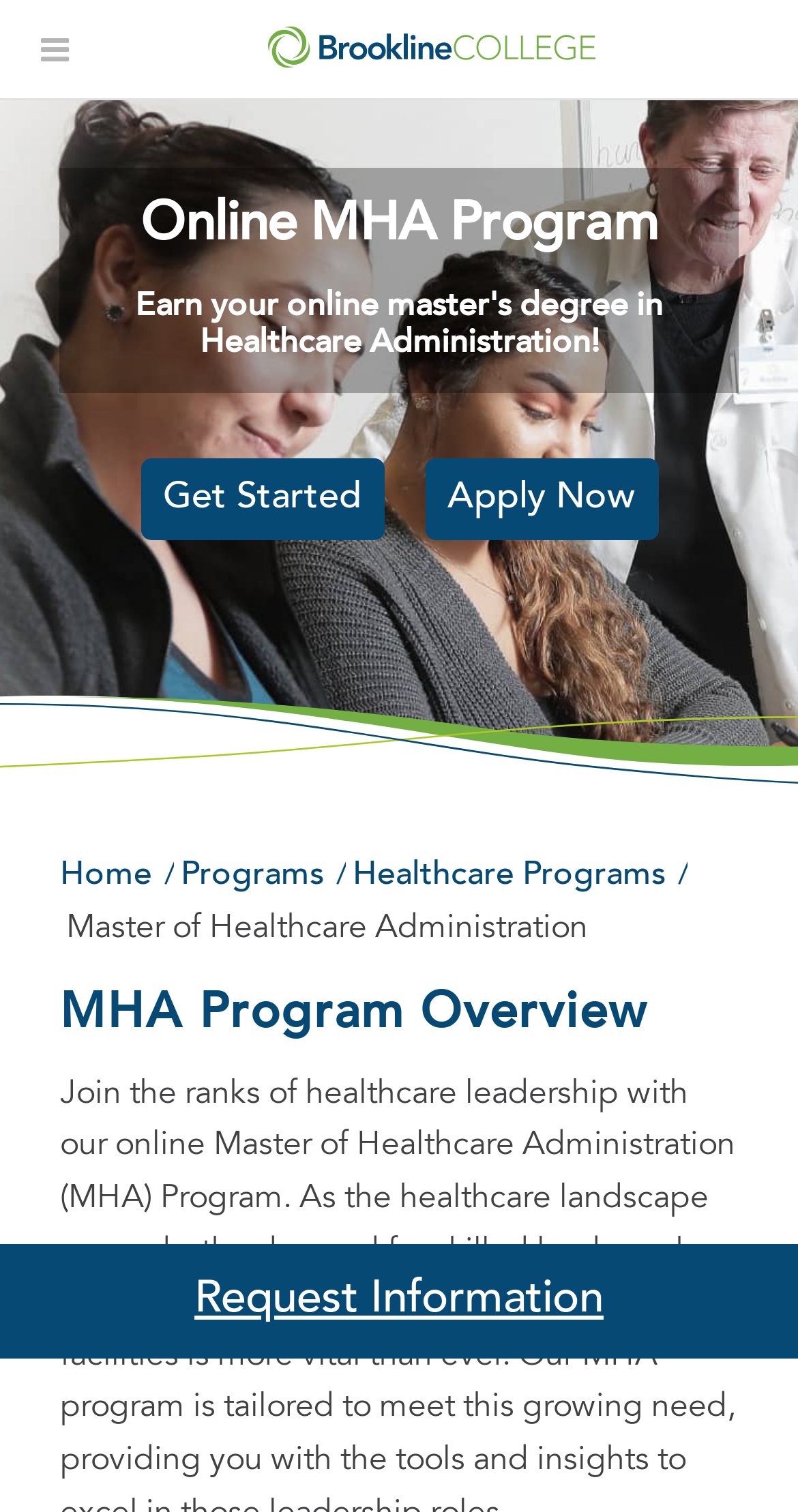Kindly determine the bounding box coordinates for the clickable area to achieve the given instruction: "Toggle Menu".

[0.0, 0.0, 0.138, 0.065]